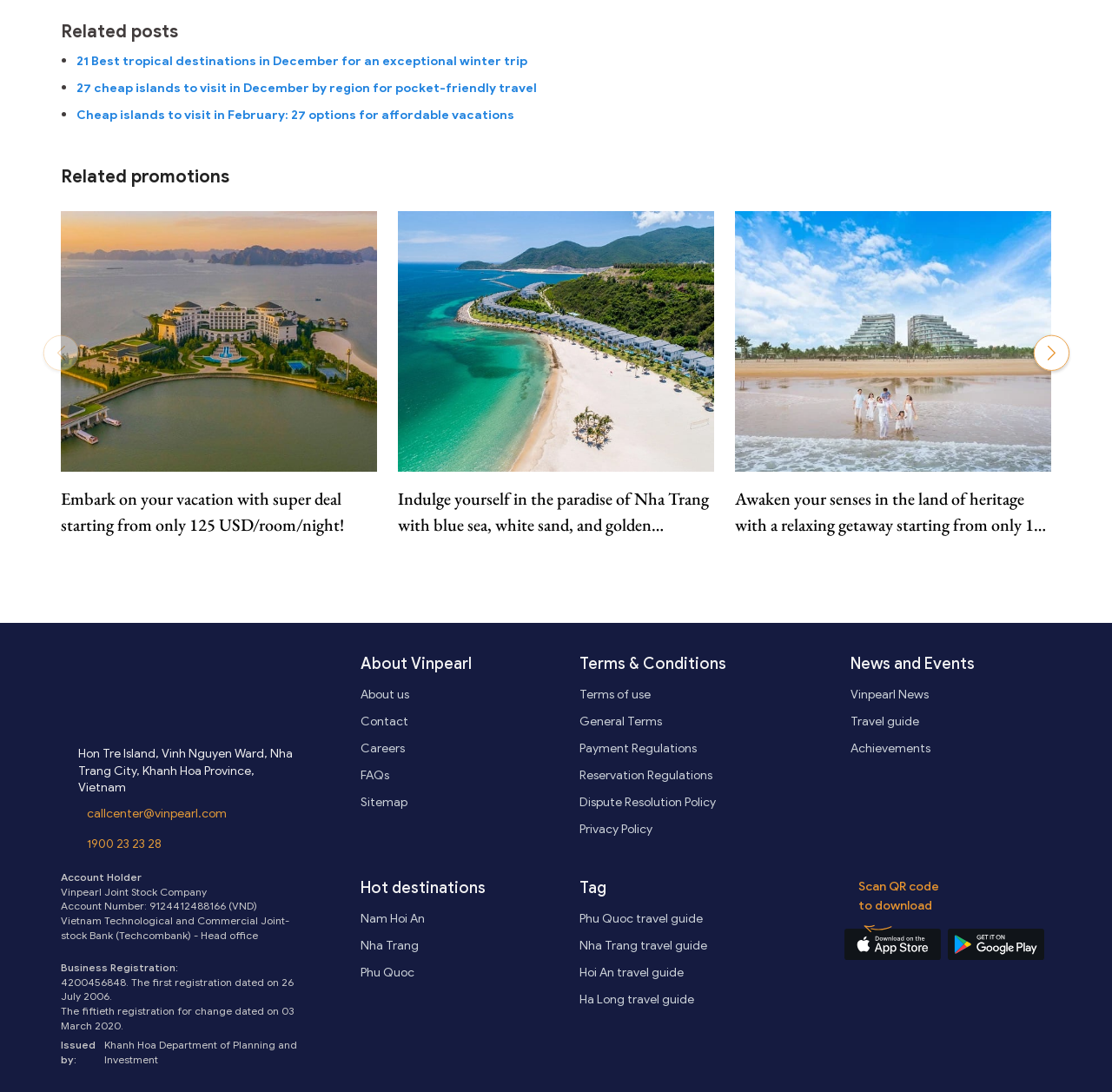From the webpage screenshot, identify the region described by Careers. Provide the bounding box coordinates as (top-left x, top-left y, bottom-right x, bottom-right y), with each value being a floating point number between 0 and 1.

[0.324, 0.679, 0.364, 0.692]